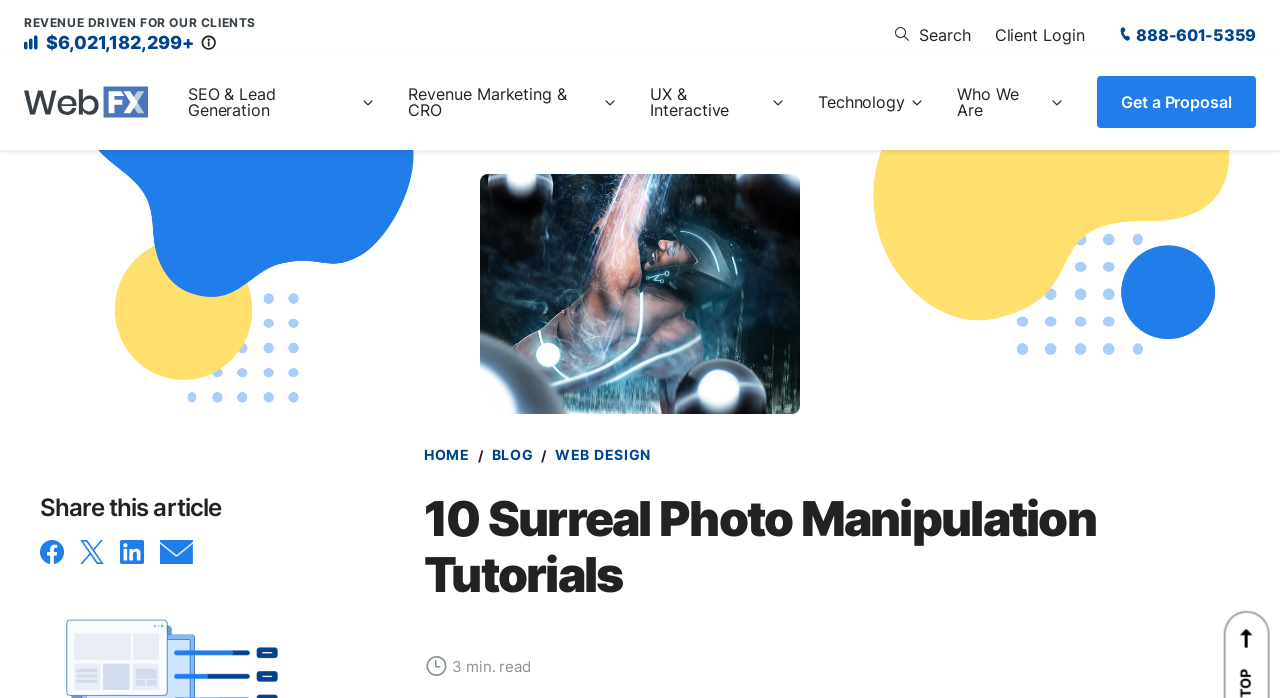Please identify the bounding box coordinates of the element that needs to be clicked to perform the following instruction: "Get a proposal".

[0.857, 0.109, 0.981, 0.183]